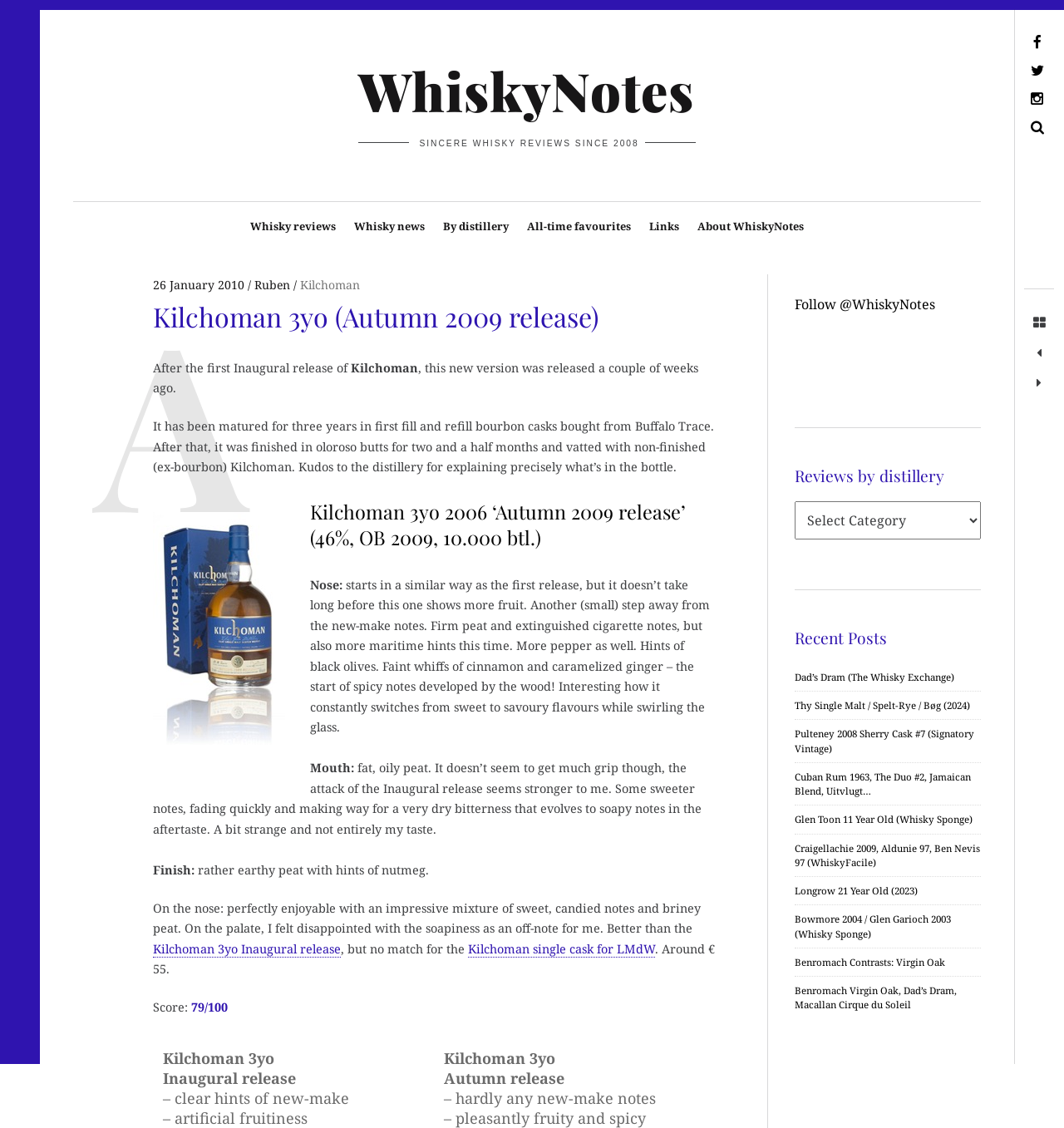Respond with a single word or phrase:
What is the name of the author of the whisky review?

Ruben